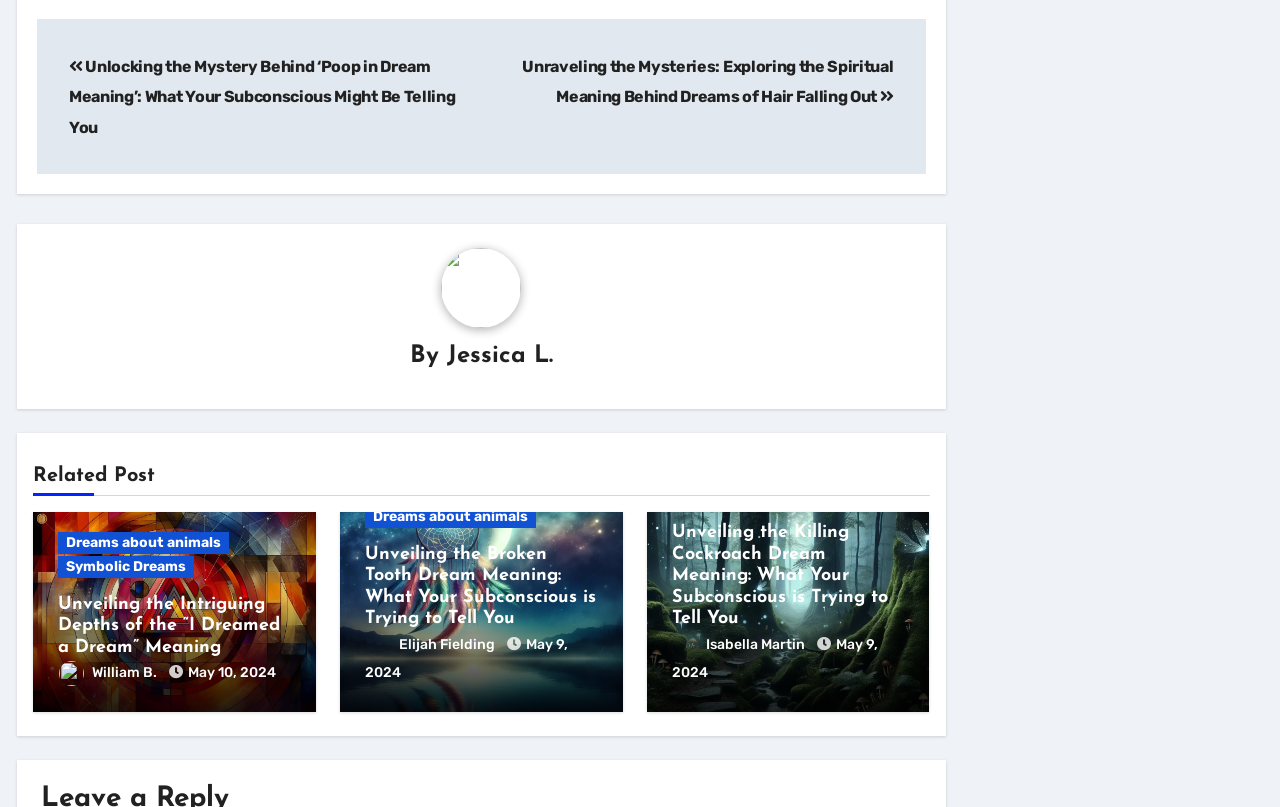Who wrote the post about killing cockroaches?
Use the image to answer the question with a single word or phrase.

Isabella Martin